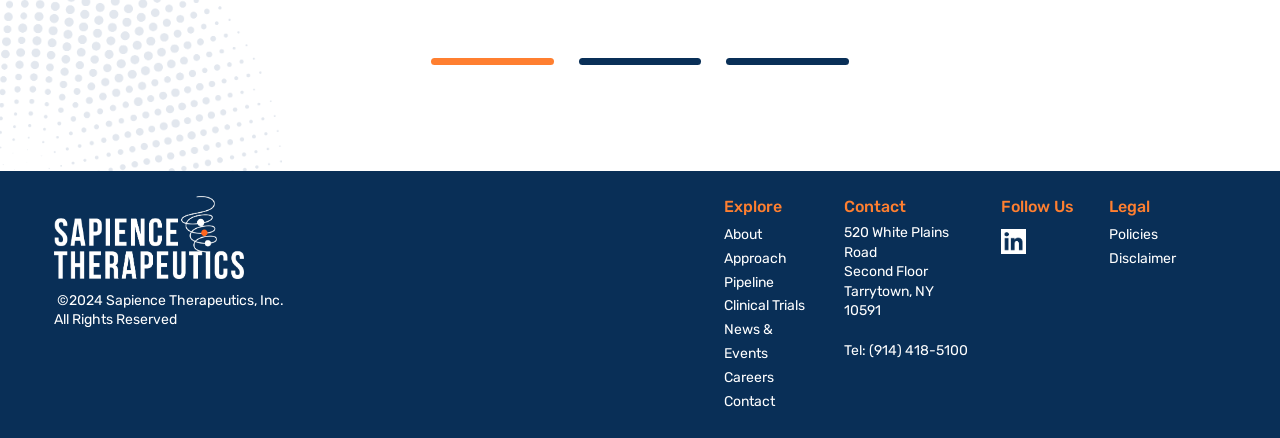Could you provide the bounding box coordinates for the portion of the screen to click to complete this instruction: "Go to About page"?

[0.565, 0.516, 0.595, 0.555]